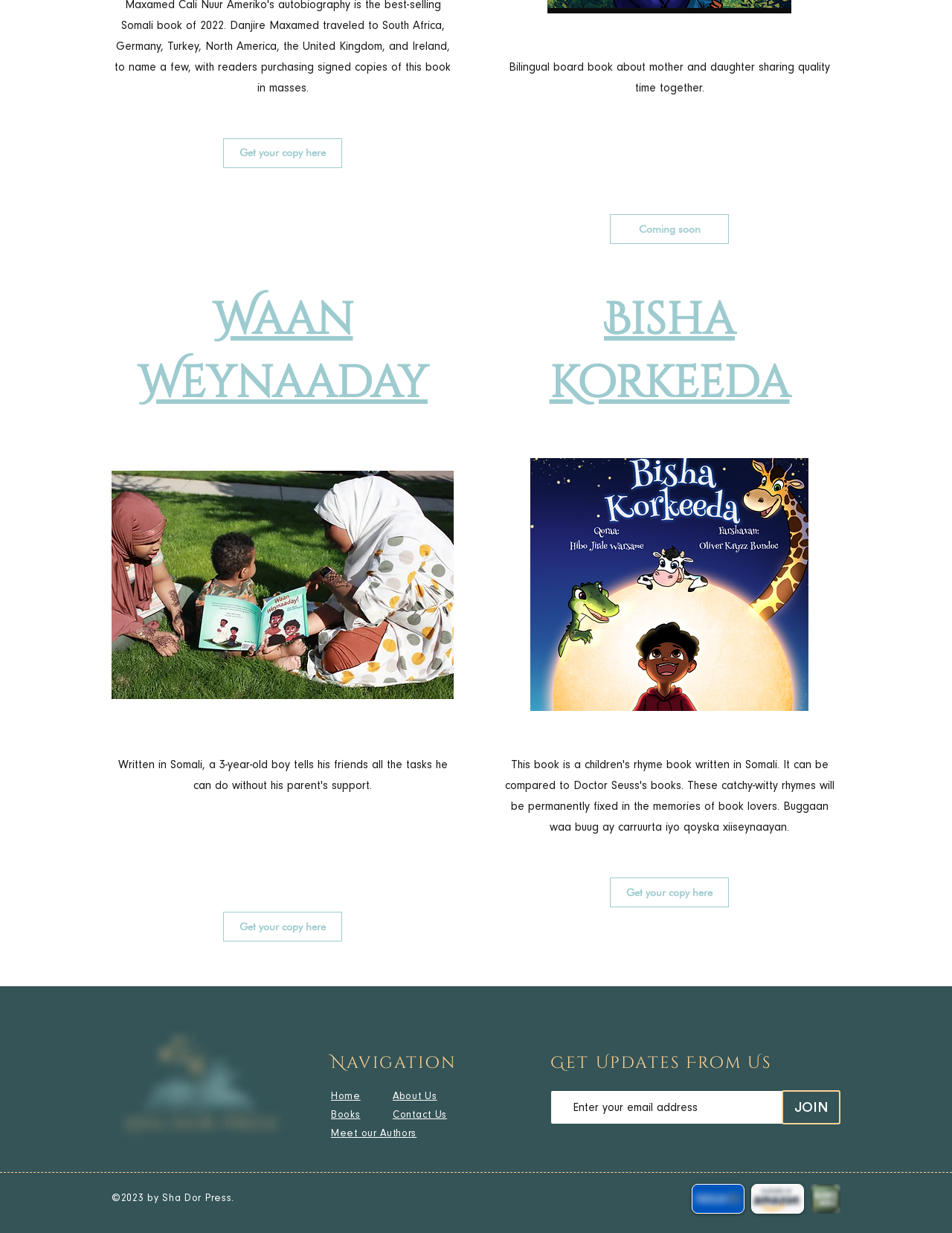Refer to the screenshot and give an in-depth answer to this question: How many social media links are there?

The social media links can be found in the 'Social Bar' list, which contains three links: 'email (1)', 'Facebook', and 'Instagram'.